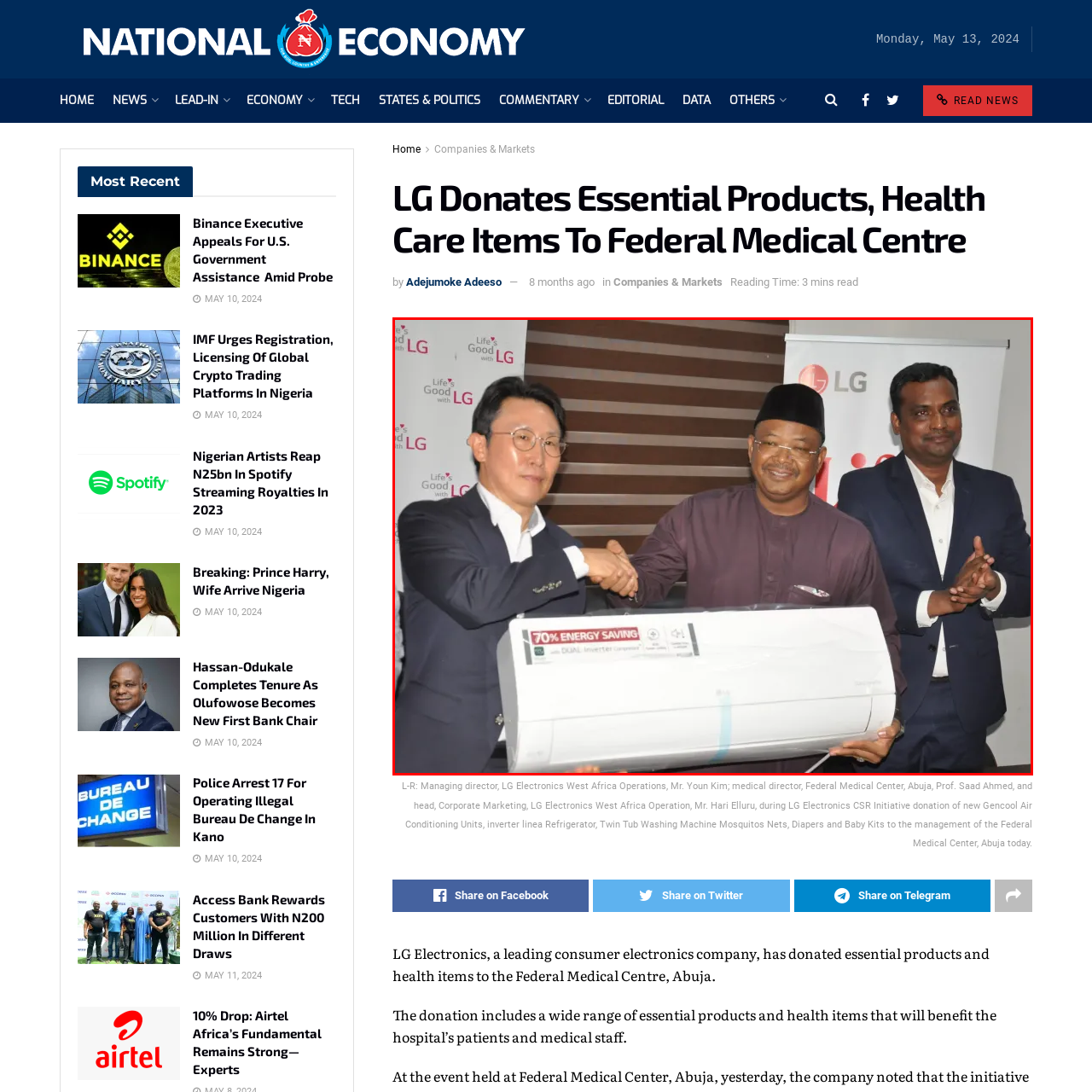Inspect the area within the red bounding box and elaborate on the following question with a detailed answer using the image as your reference: What is the energy-saving feature of the donated air conditioning unit?

The air conditioning unit, prominently displayed, highlights its energy-saving feature of 70%, emphasizing sustainability in their donations, as mentioned in the caption.